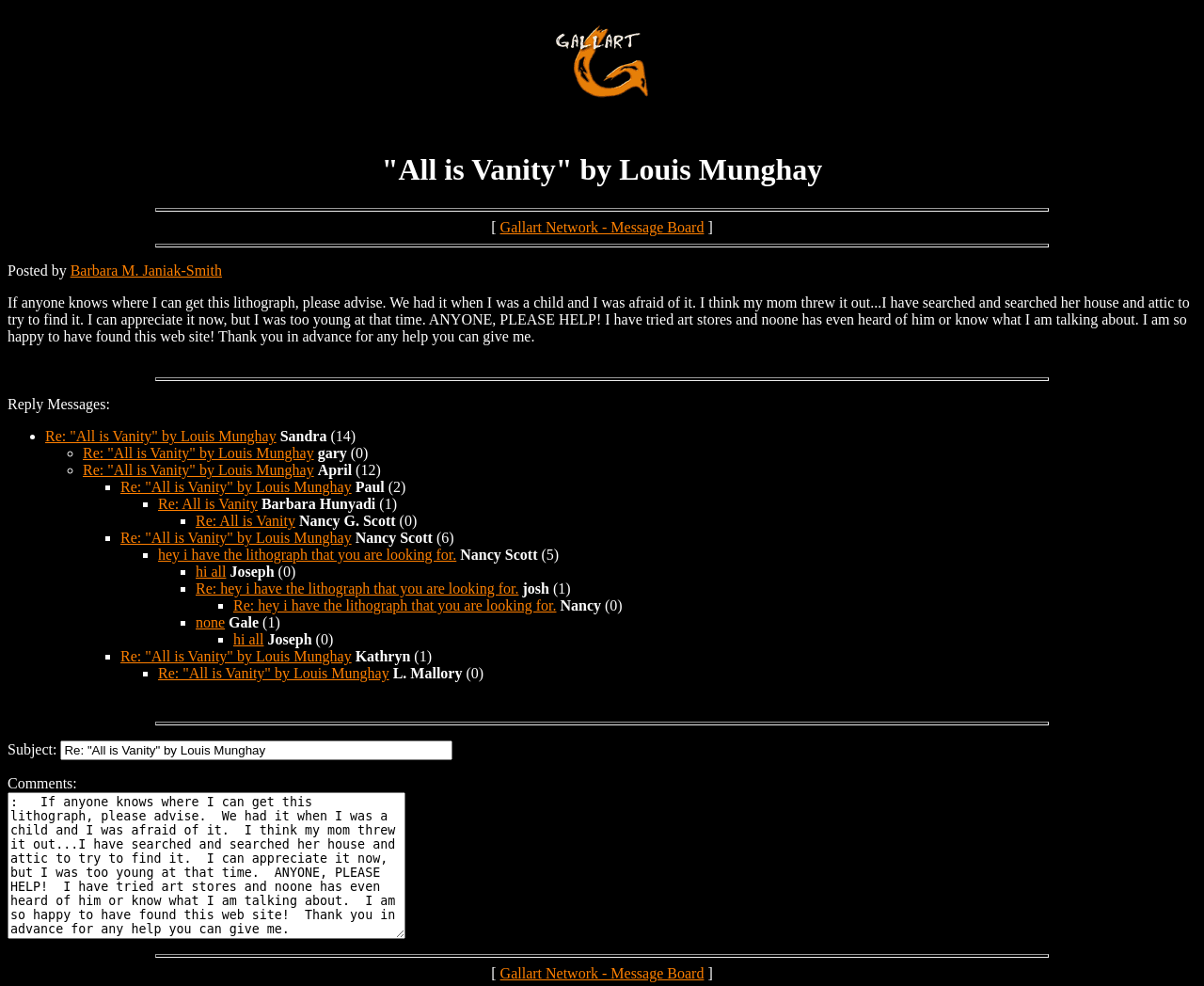How many reply messages are there?
Based on the image, answer the question with a single word or brief phrase.

9